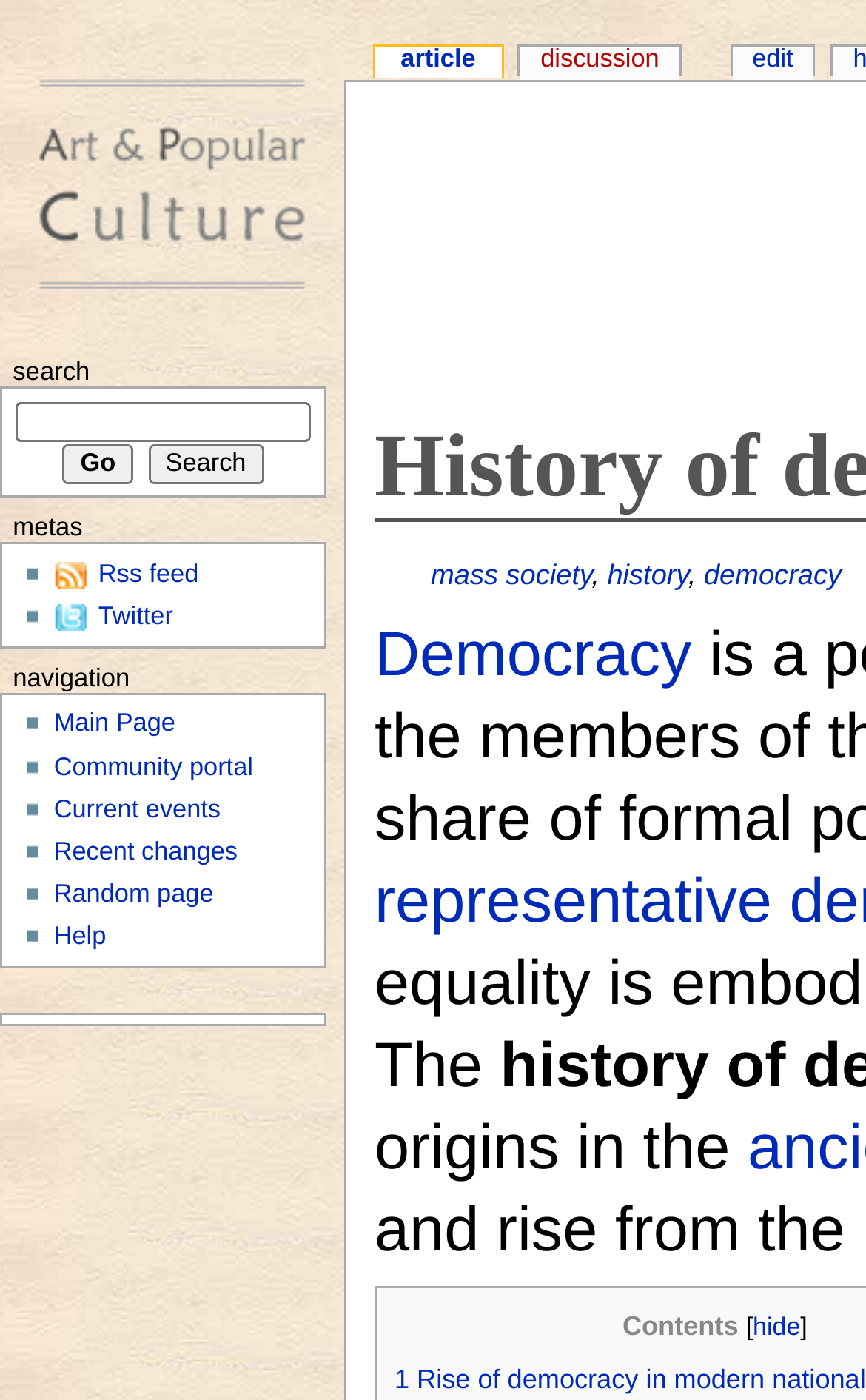Please analyze the image and provide a thorough answer to the question:
What is the second heading on the webpage?

The second heading on the webpage is 'Contents', which is located below the first link 'Democracy' with a bounding box coordinate of [0.719, 0.936, 0.853, 0.958].